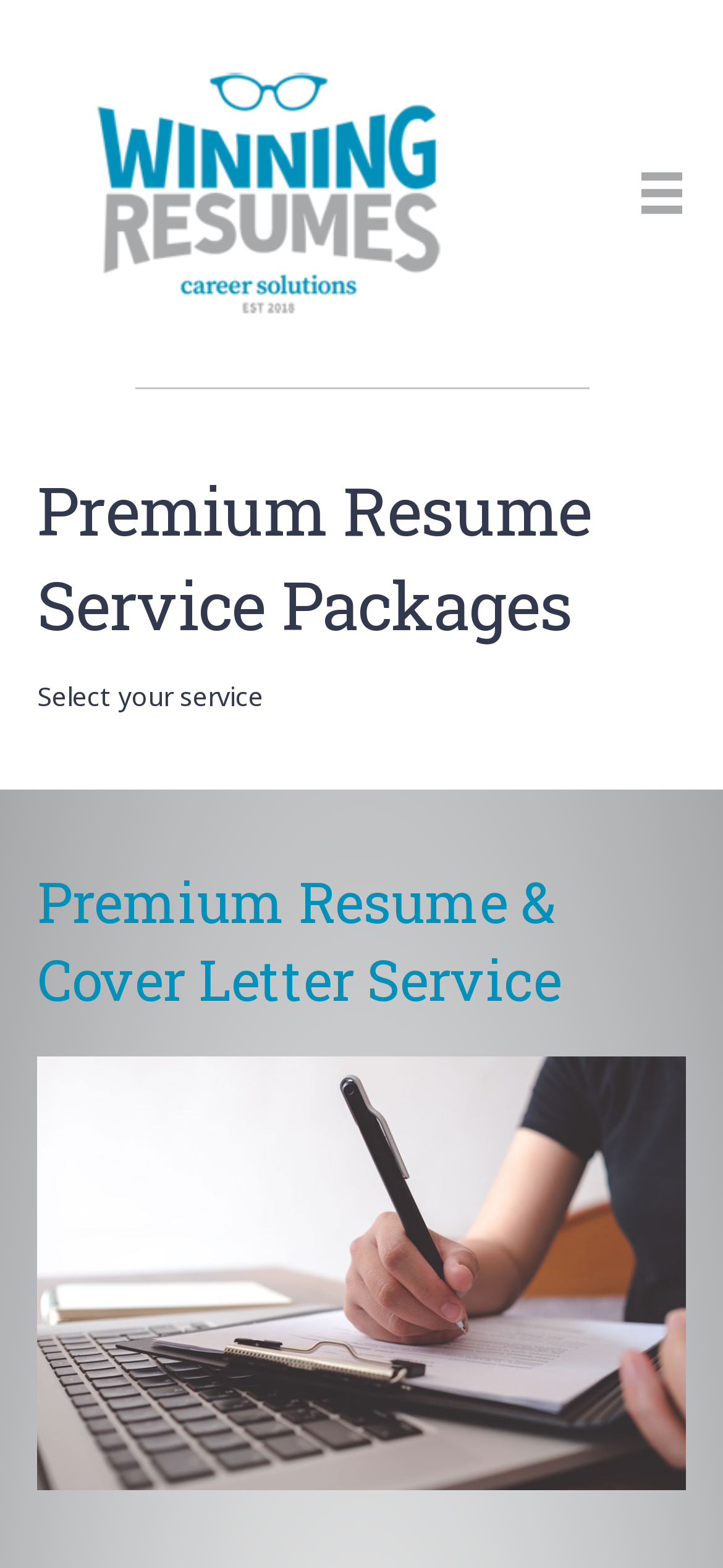What is the theme of the image at the bottom of the page?
Give a detailed and exhaustive answer to the question.

I inferred this answer by looking at the image element with bounding box coordinates [0.051, 0.674, 0.949, 0.95], which is likely related to resume writing based on its position and context.